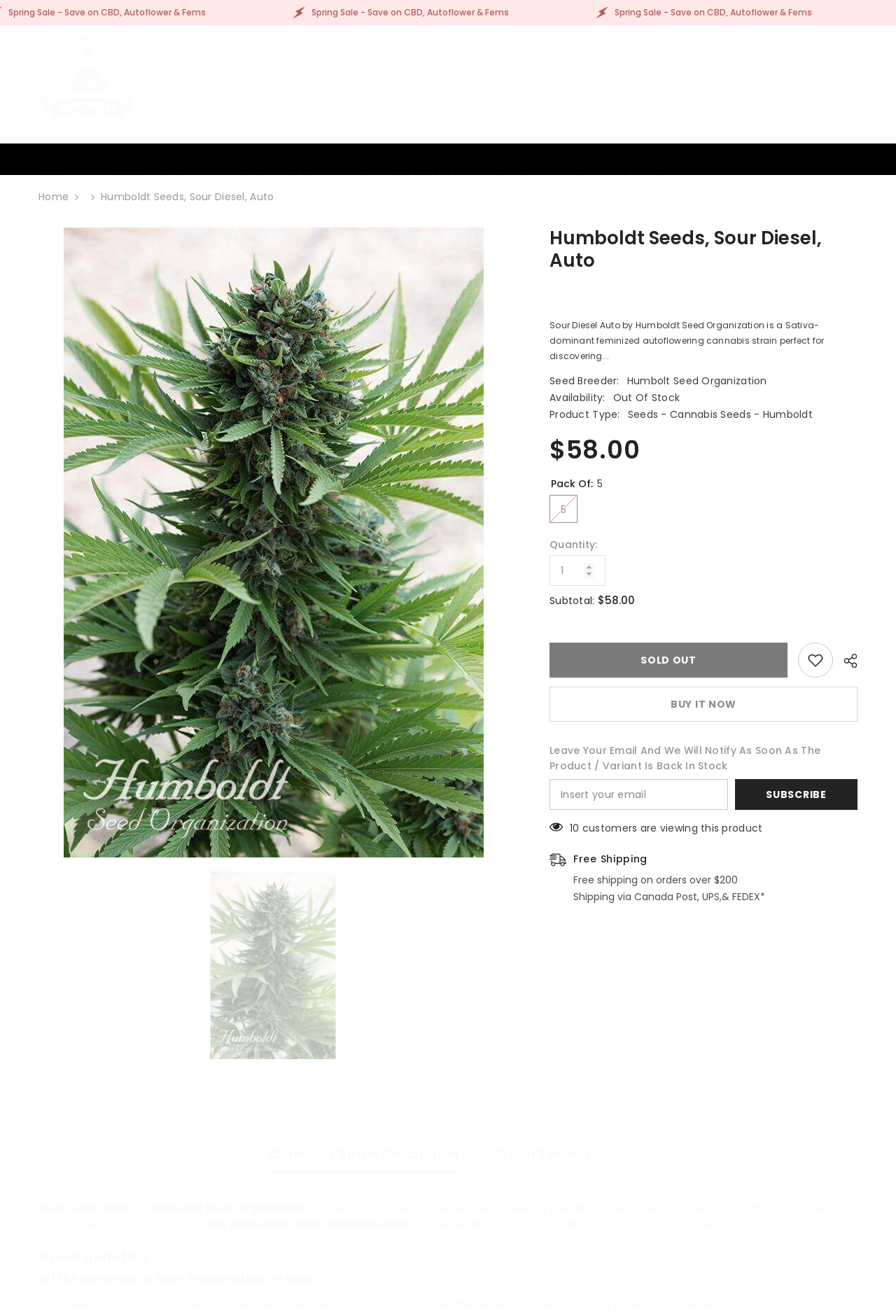Determine the bounding box coordinates of the clickable element necessary to fulfill the instruction: "Search for products". Provide the coordinates as four float numbers within the 0 to 1 range, i.e., [left, top, right, bottom].

[0.832, 0.033, 0.957, 0.049]